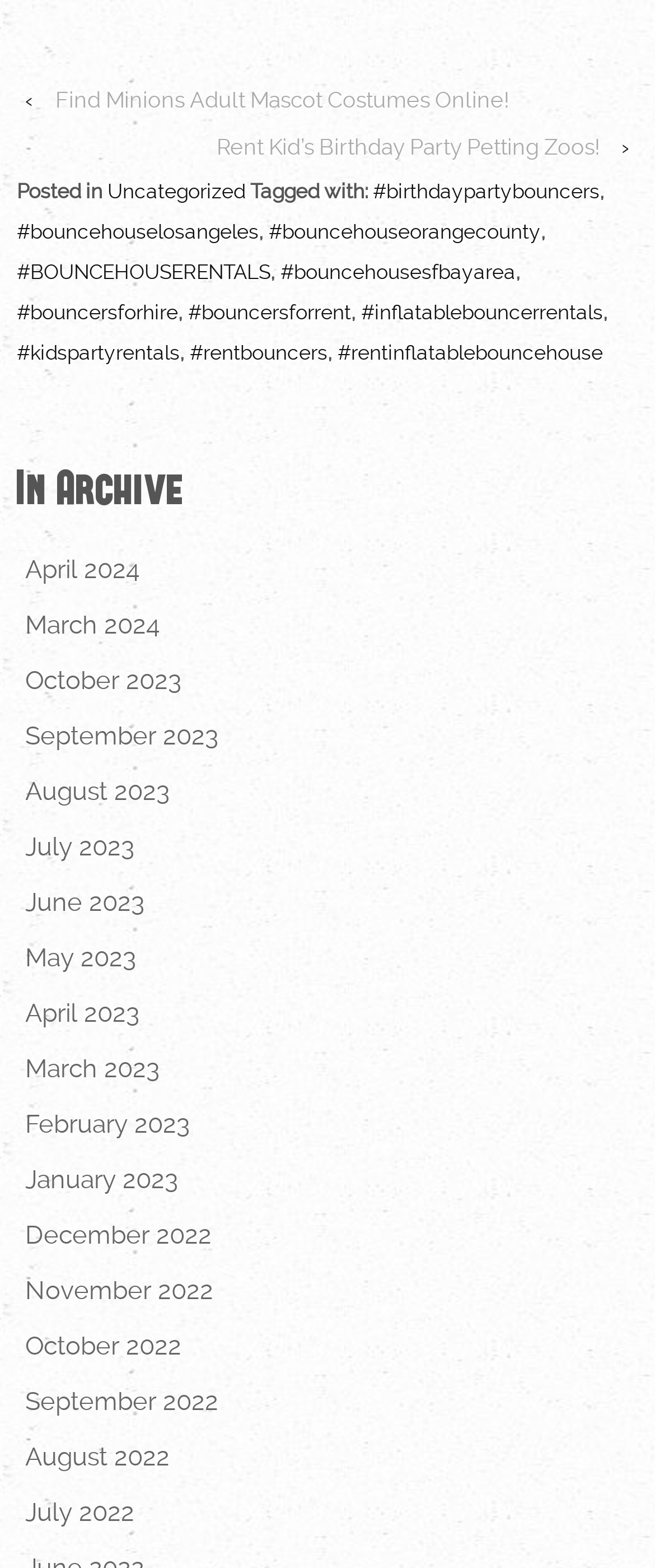Predict the bounding box of the UI element based on this description: "February 2023".

[0.038, 0.699, 0.913, 0.735]